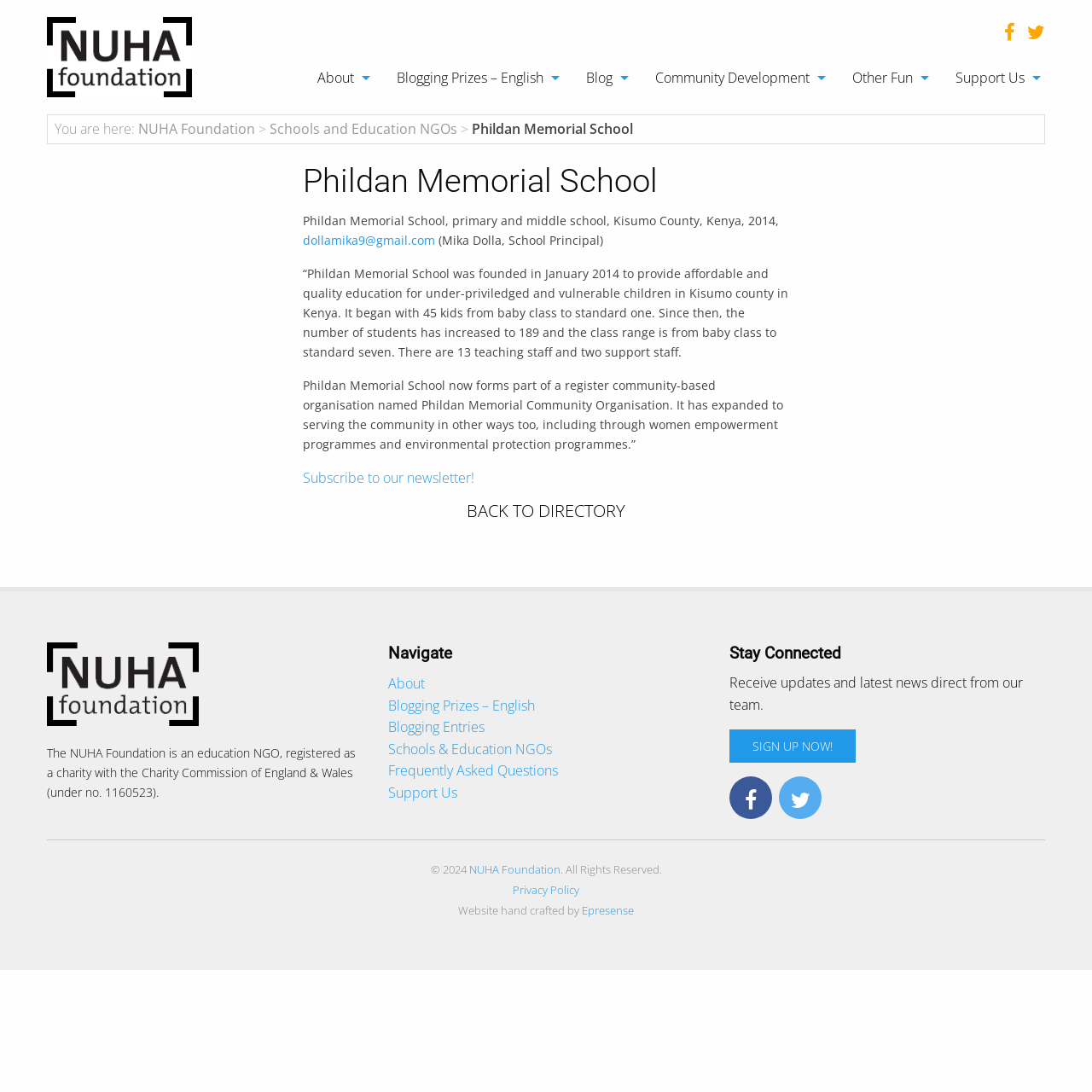Kindly determine the bounding box coordinates for the clickable area to achieve the given instruction: "Read the Phildan Memorial School article".

[0.277, 0.145, 0.723, 0.187]